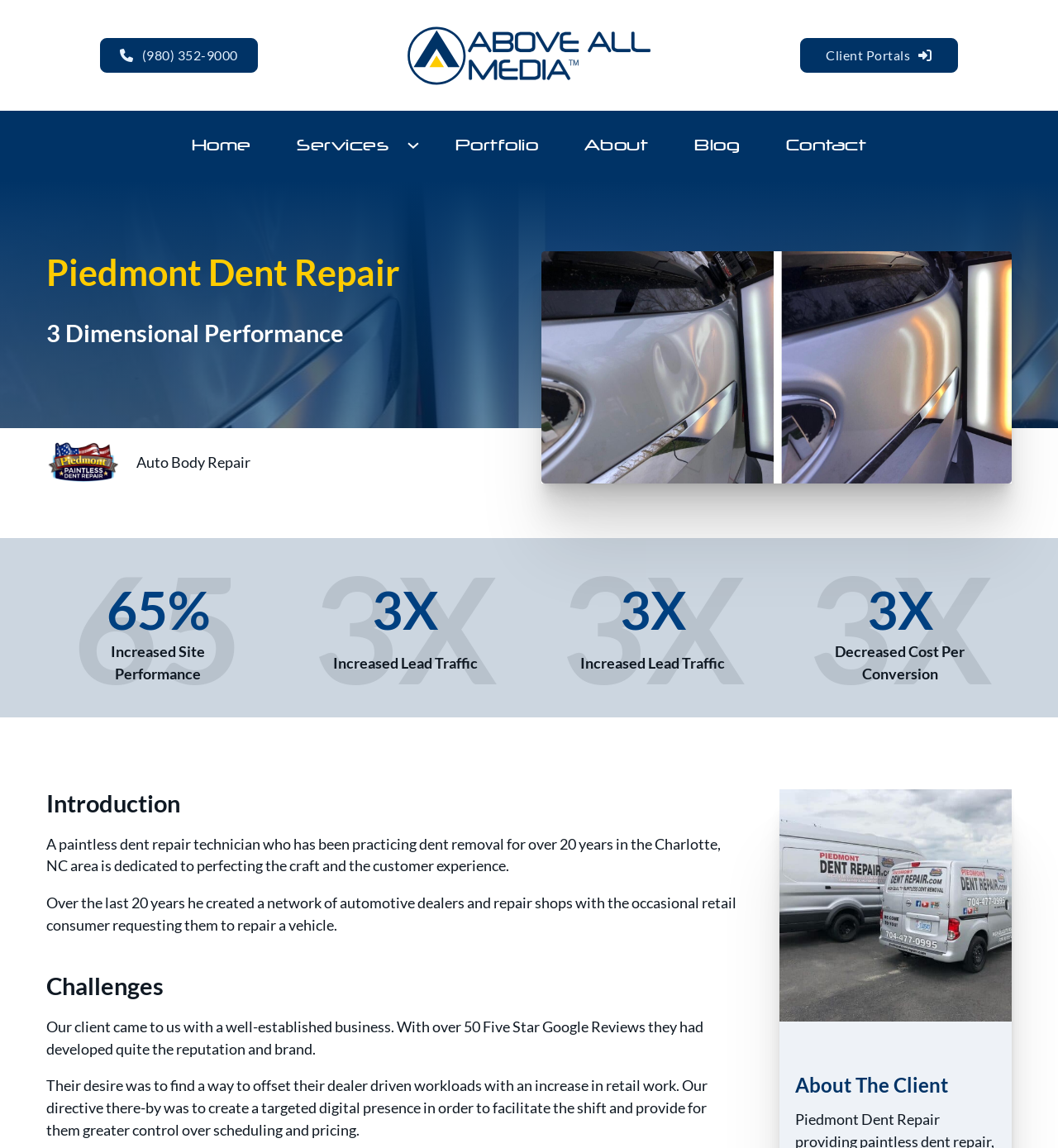Determine the bounding box coordinates of the clickable element to complete this instruction: "Go to the home page". Provide the coordinates in the format of four float numbers between 0 and 1, [left, top, right, bottom].

[0.171, 0.111, 0.247, 0.143]